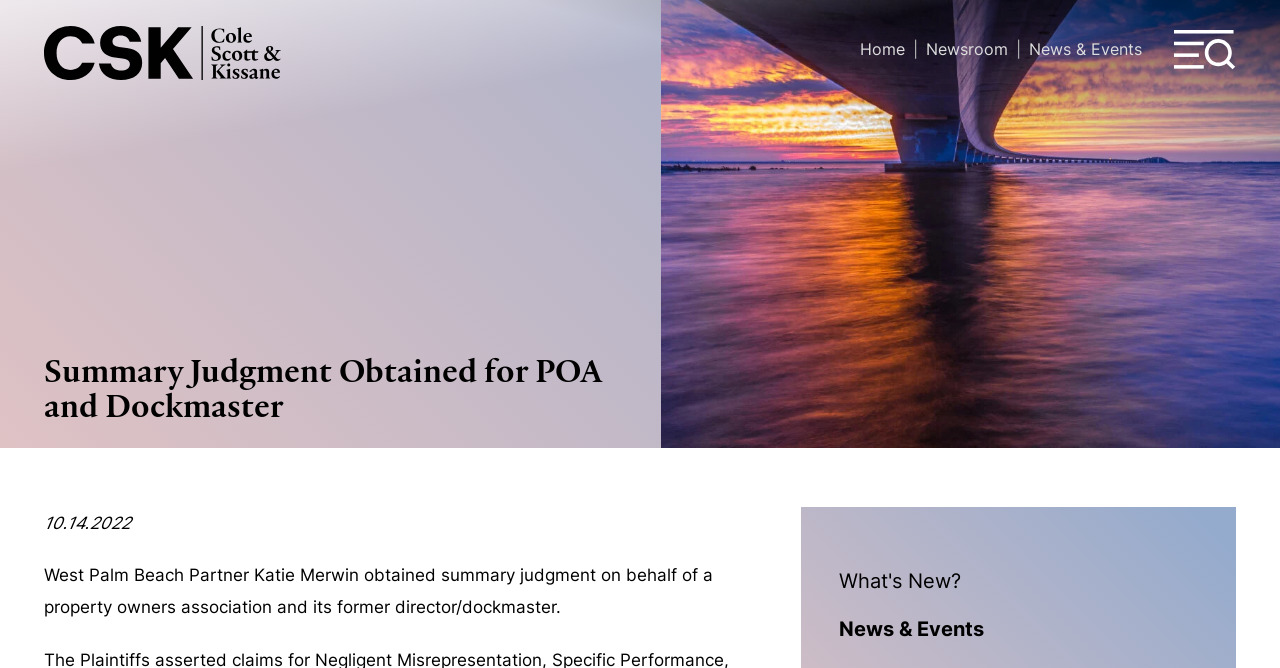What is the date of the news article?
Please provide a single word or phrase as the answer based on the screenshot.

10.14.2022